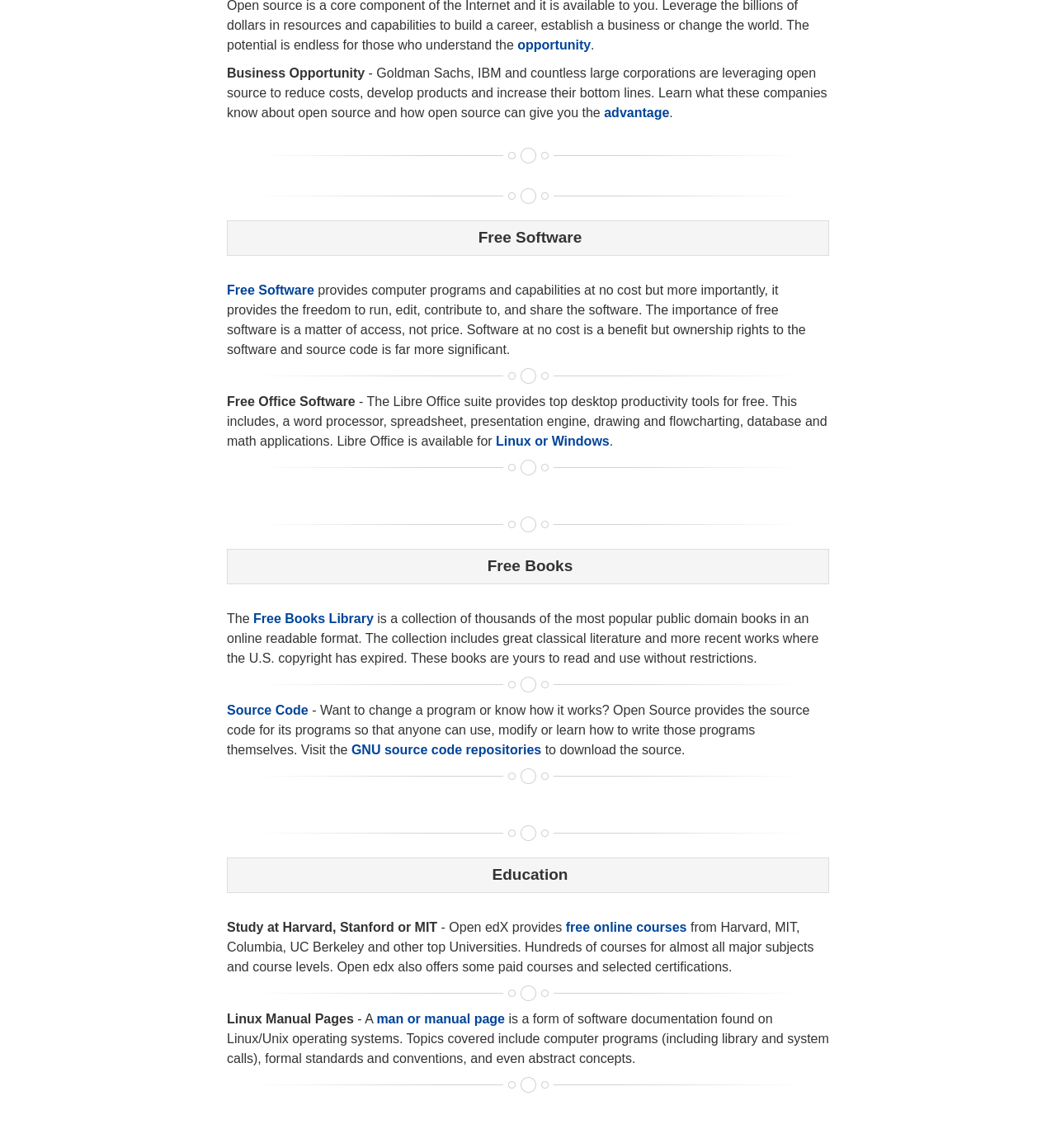Find the bounding box coordinates of the element to click in order to complete this instruction: "View source code". The bounding box coordinates must be four float numbers between 0 and 1, denoted as [left, top, right, bottom].

[0.215, 0.612, 0.292, 0.625]